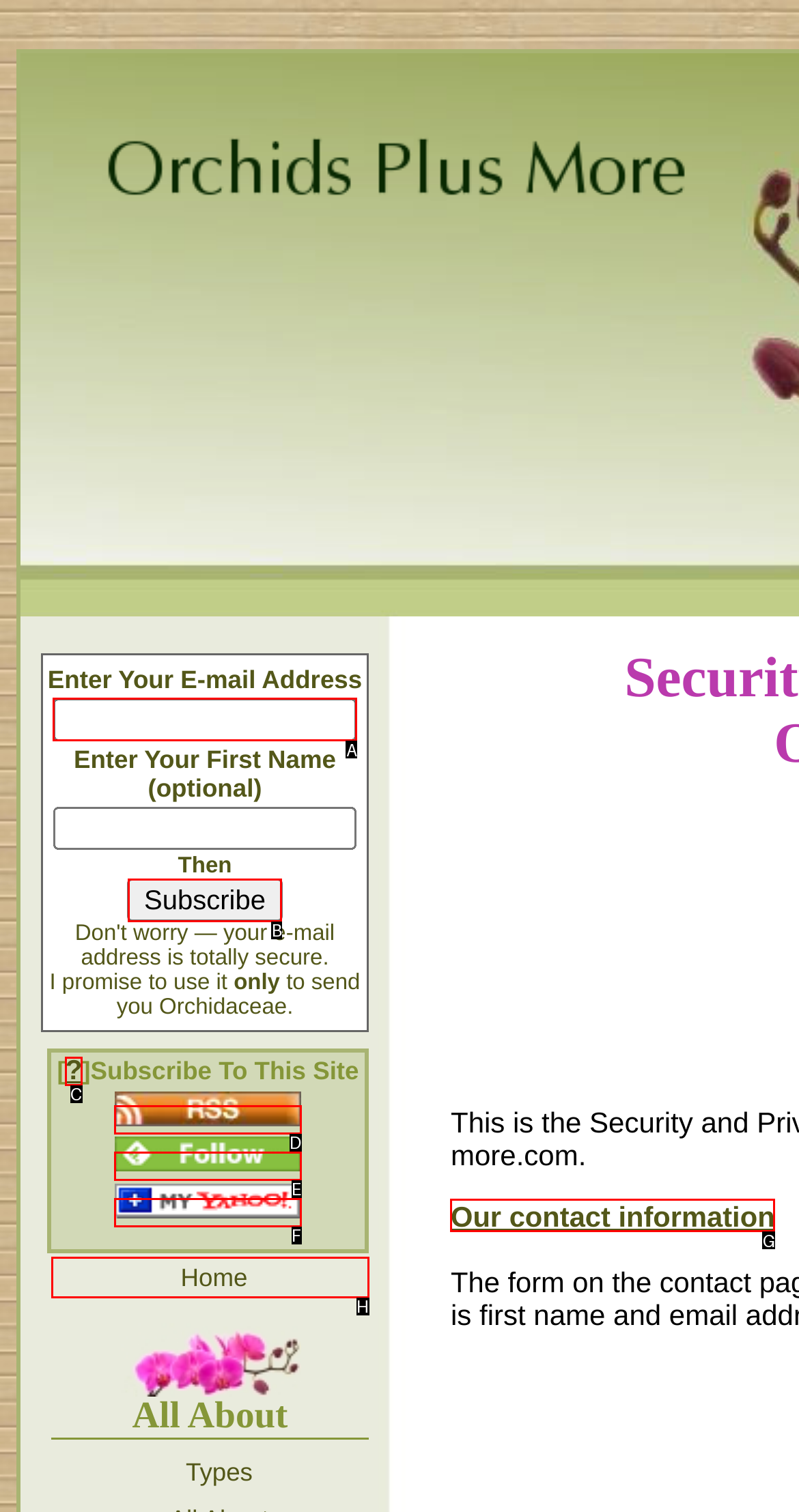Given the element description: ?
Pick the letter of the correct option from the list.

C